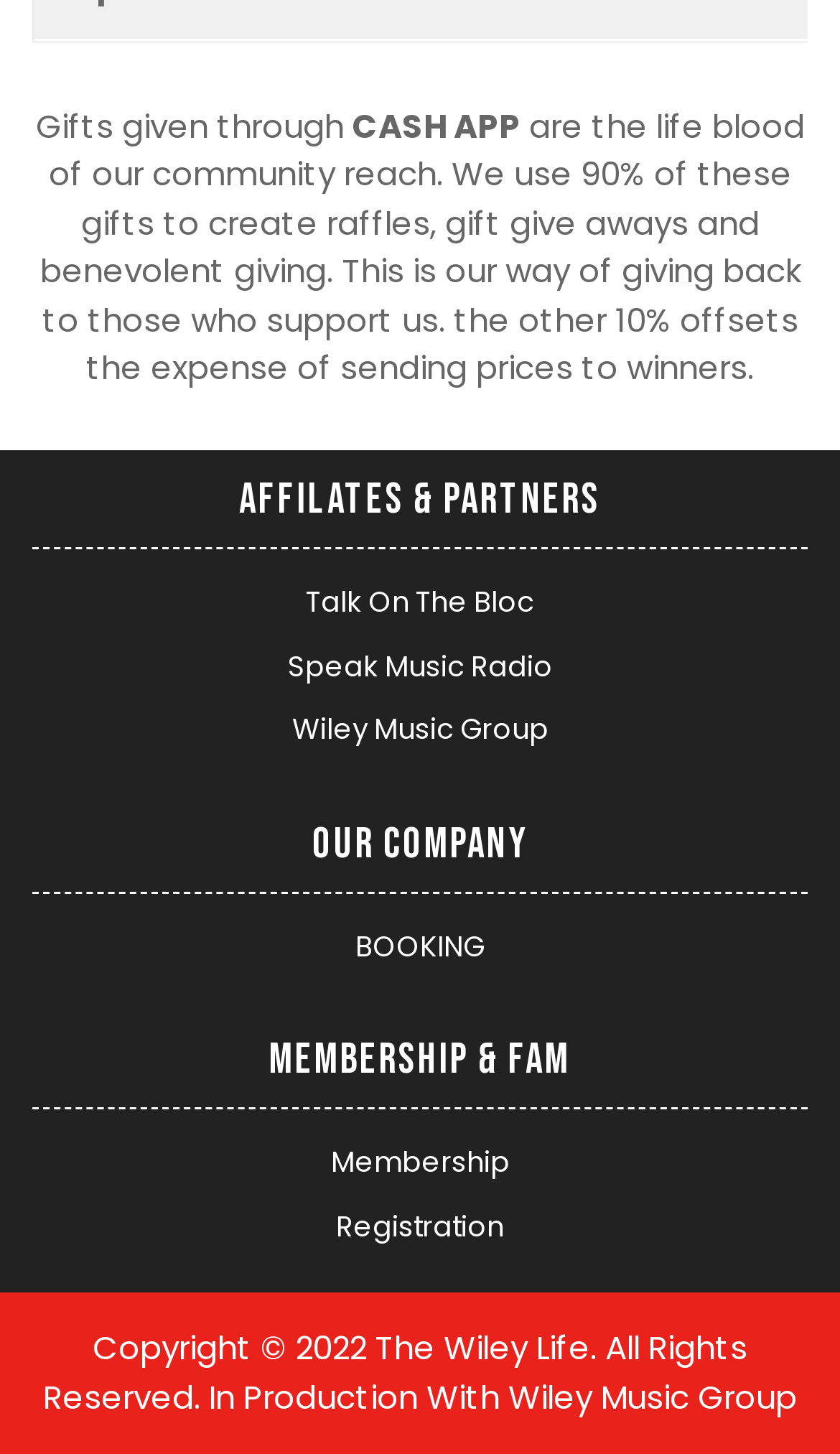What is the name of the company mentioned in the footer?
Please use the visual content to give a single word or phrase answer.

The Wiley Life